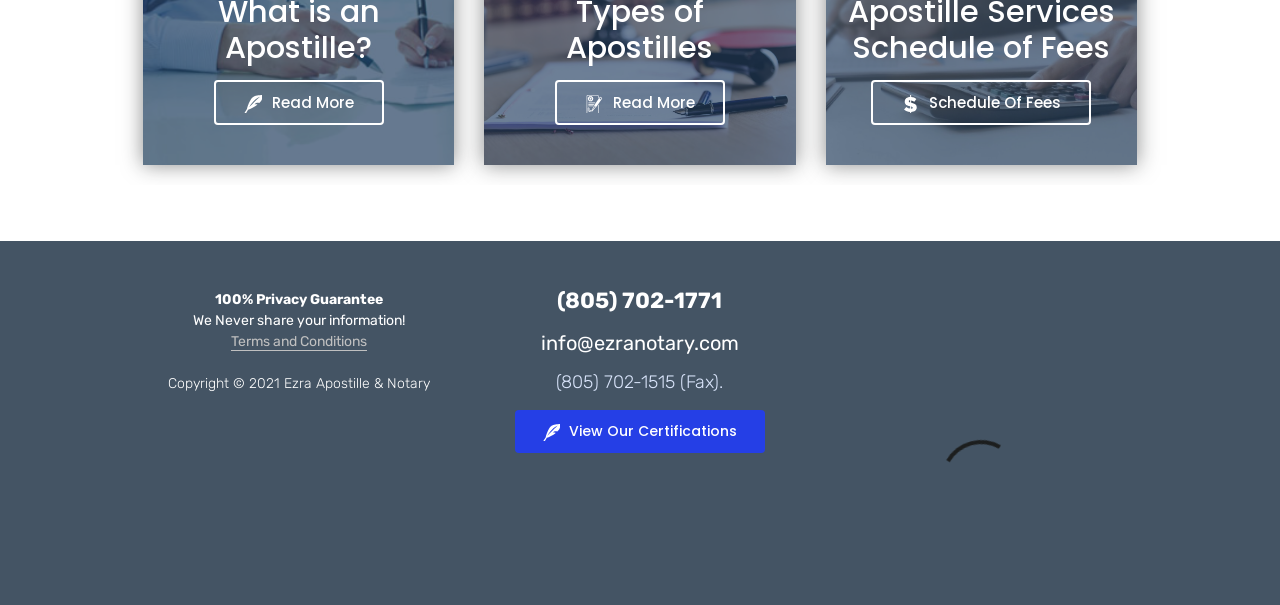Kindly provide the bounding box coordinates of the section you need to click on to fulfill the given instruction: "Check Terms and Conditions".

[0.18, 0.551, 0.286, 0.581]